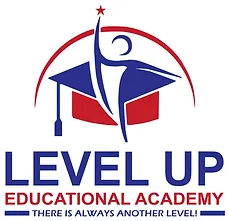What is integrated with the graduation caps?
With the help of the image, please provide a detailed response to the question.

The stylized figure, representing a student or a learner, is creatively integrated with graduation caps, representing education and the journey of learning.